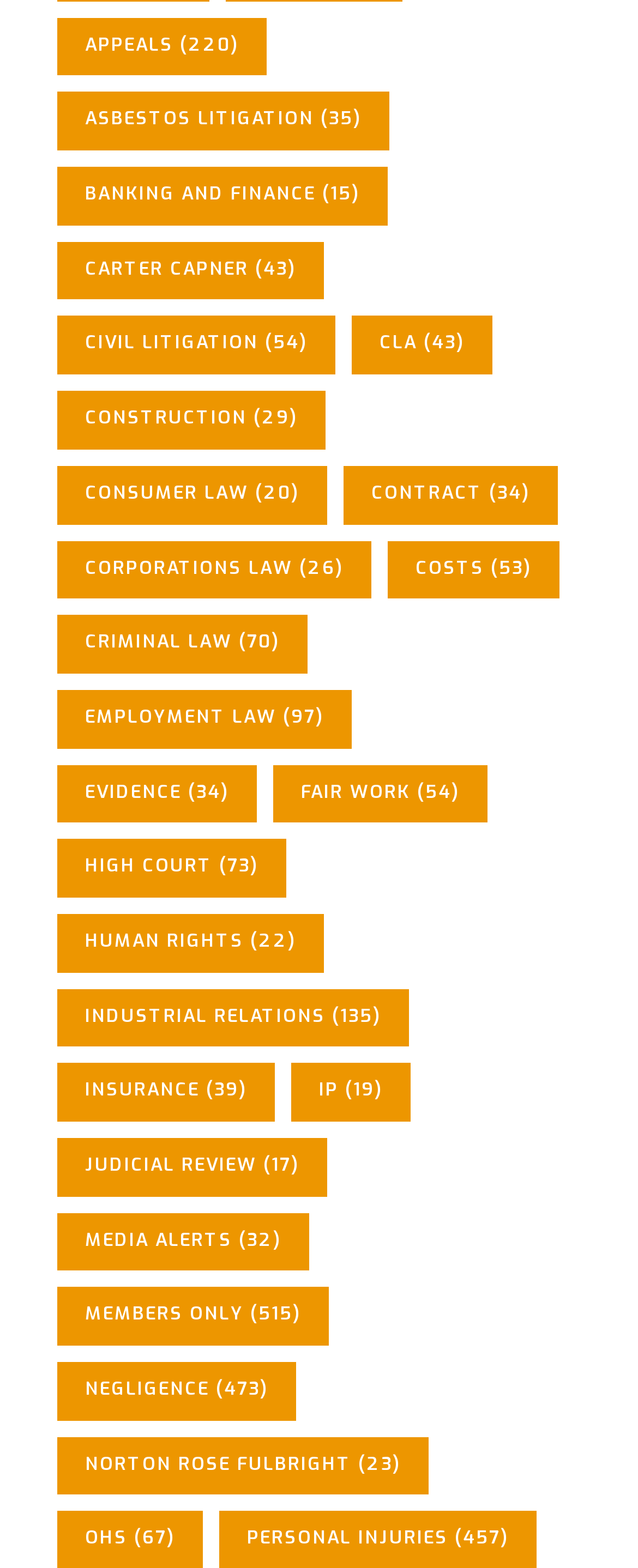Please answer the following query using a single word or phrase: 
How many items are in Appeals?

220